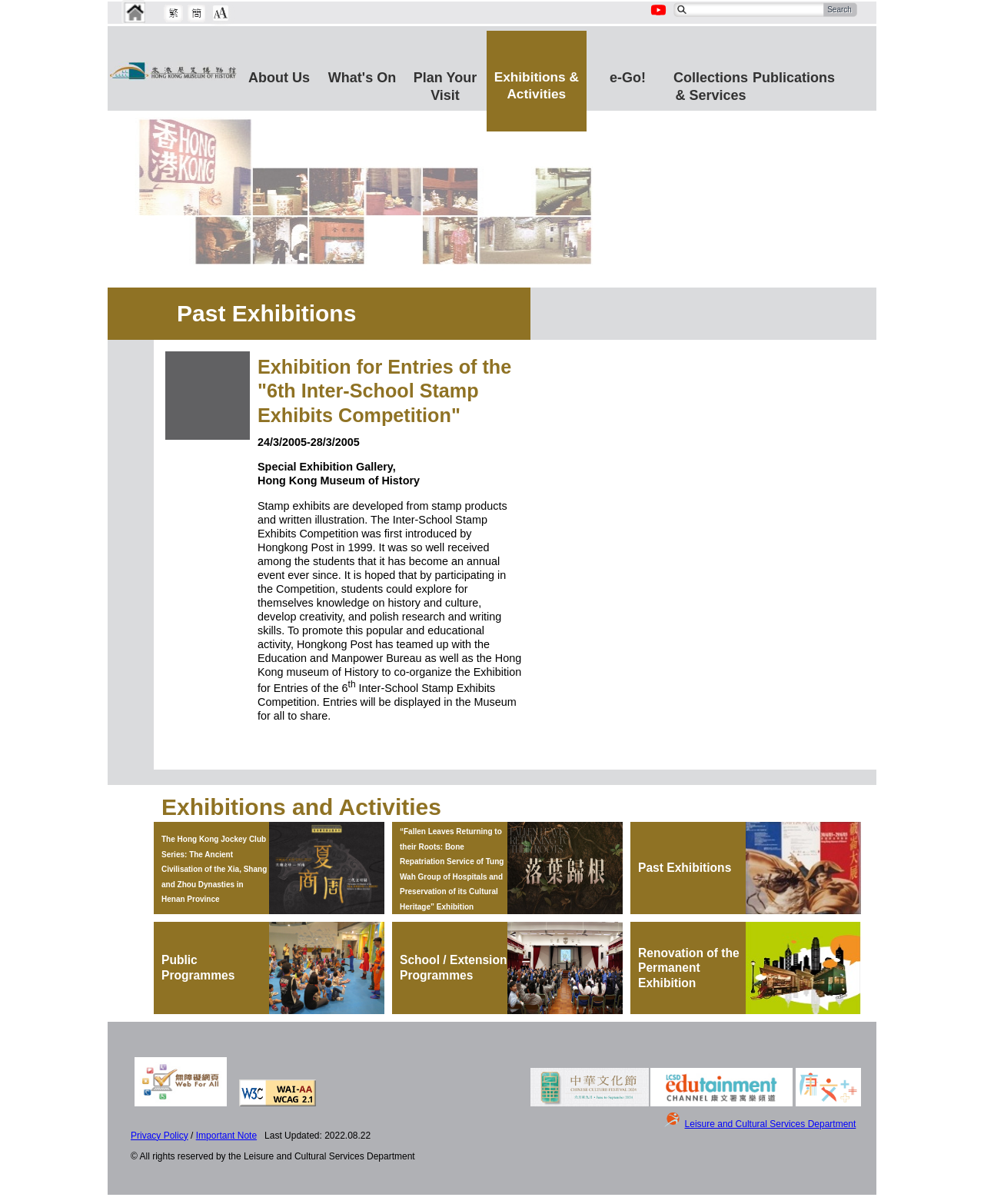Locate the bounding box of the UI element based on this description: "Publications". Provide four float numbers between 0 and 1 as [left, top, right, bottom].

[0.765, 0.026, 0.849, 0.082]